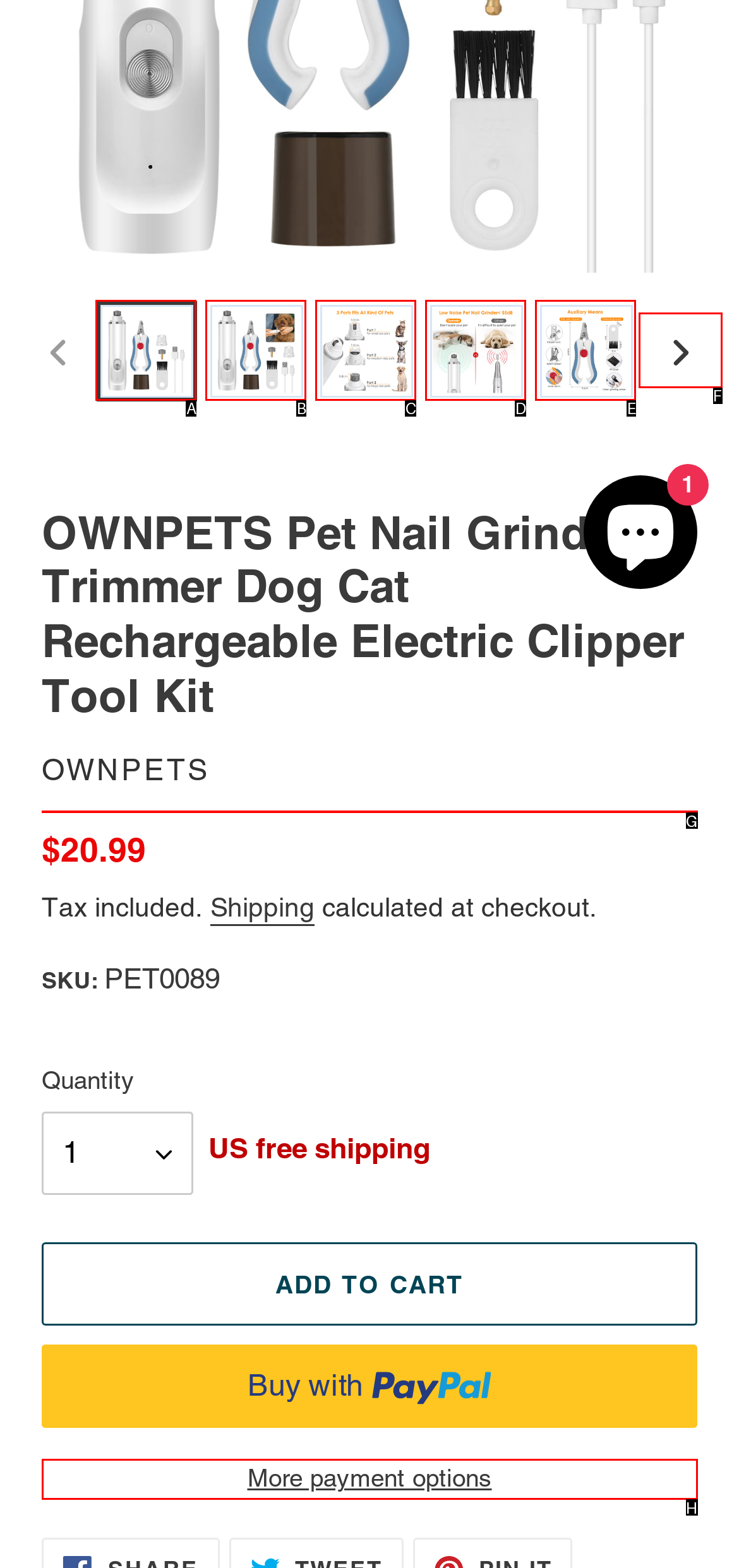Based on the description Next slide, identify the most suitable HTML element from the options. Provide your answer as the corresponding letter.

F